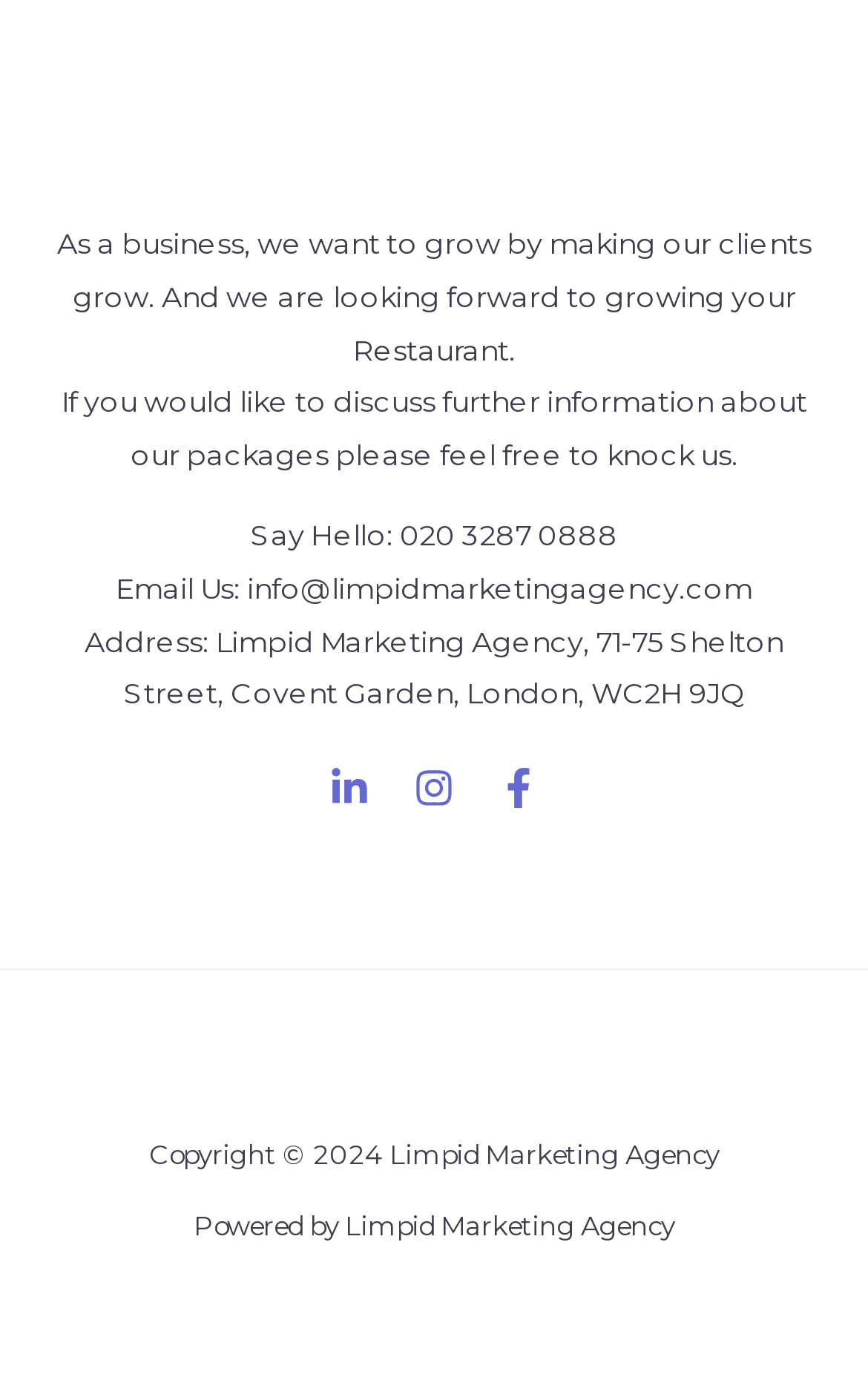Answer the question using only one word or a concise phrase: Who owns the copyright to the website?

Limpid Marketing Agency